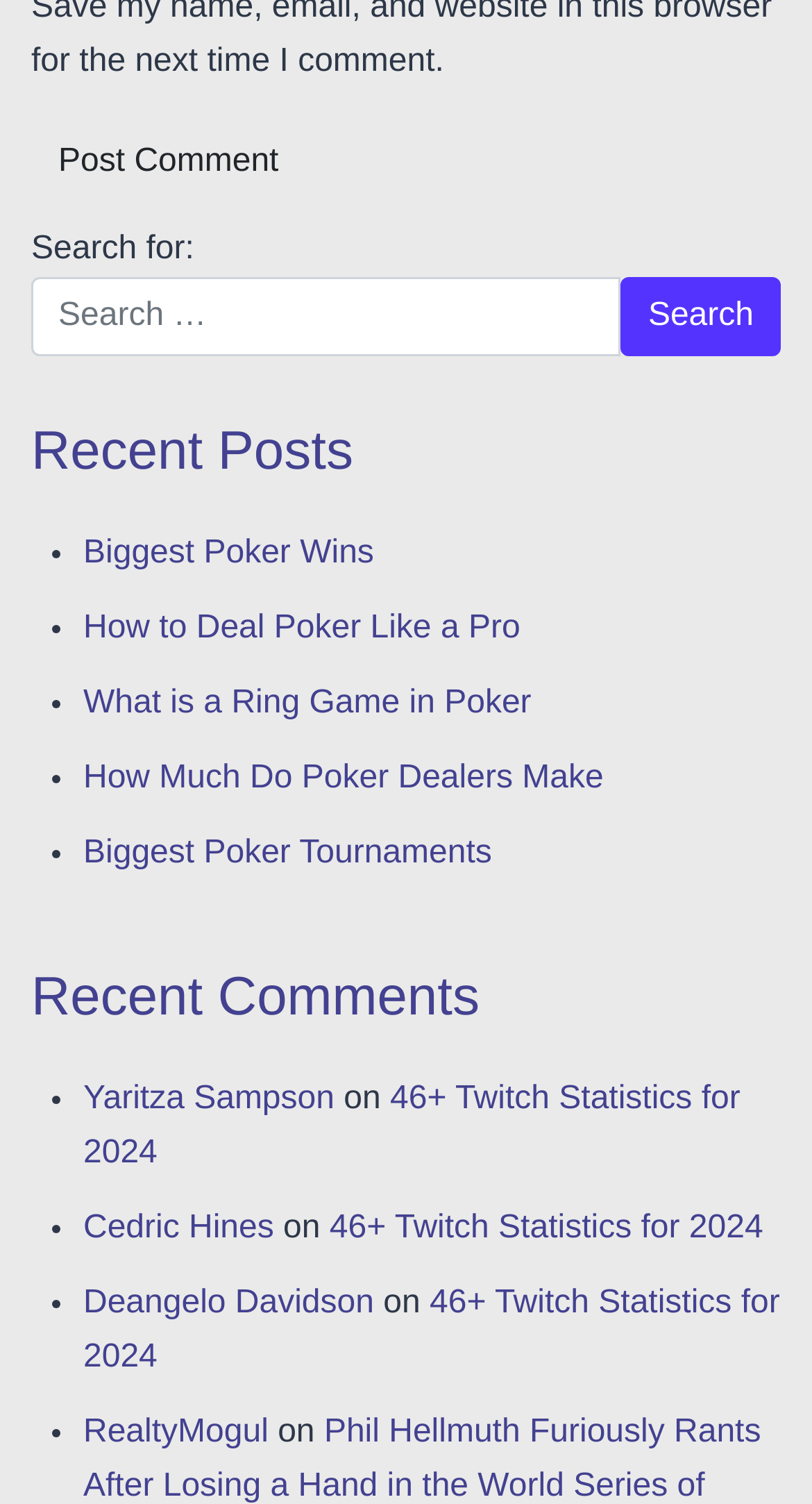Given the element description: "name="submit" value="Search"", predict the bounding box coordinates of this UI element. The coordinates must be four float numbers between 0 and 1, given as [left, top, right, bottom].

[0.765, 0.184, 0.962, 0.237]